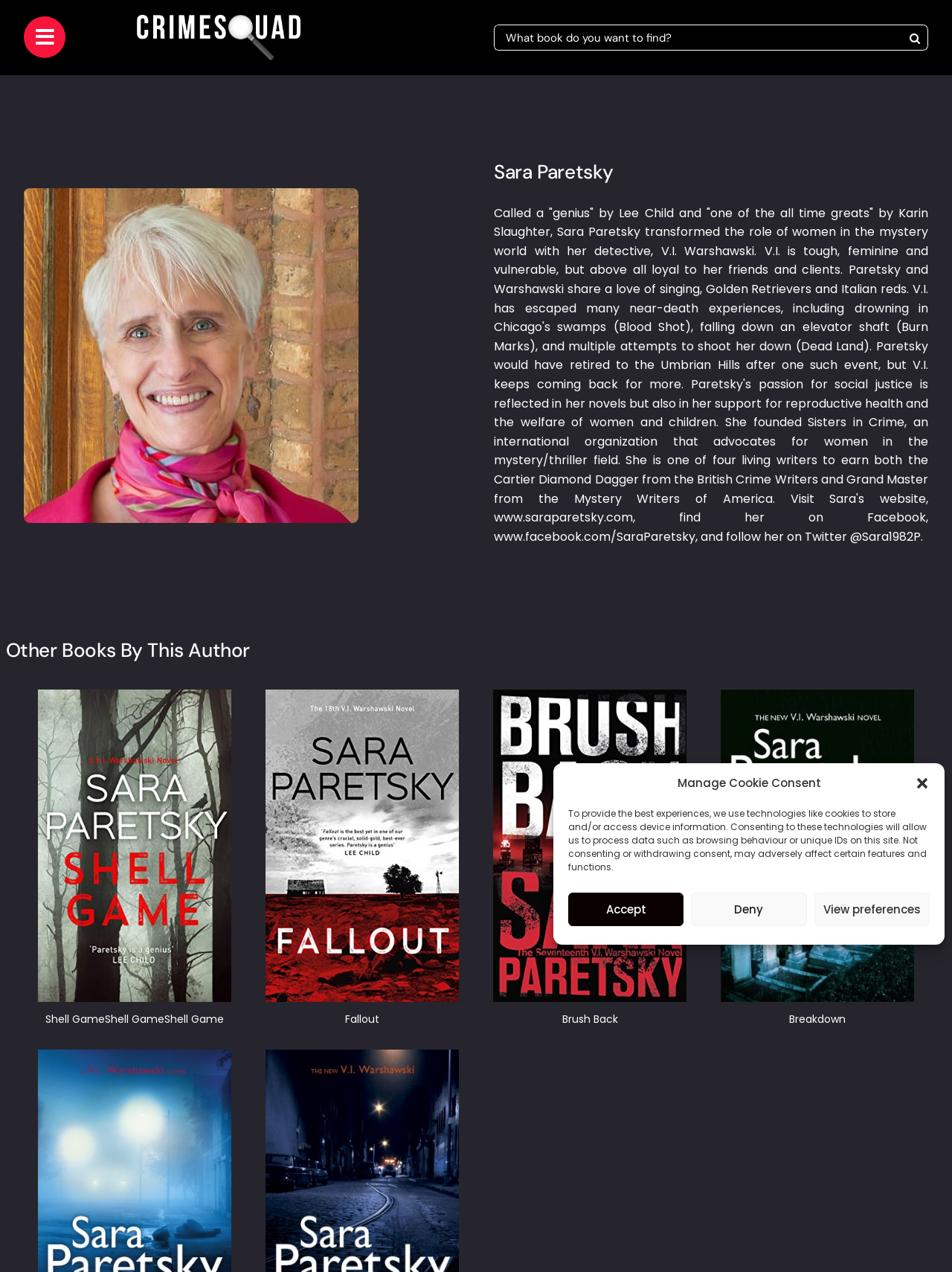Provide a one-word or one-phrase answer to the question:
What is the name of the author?

Sara Paretsky